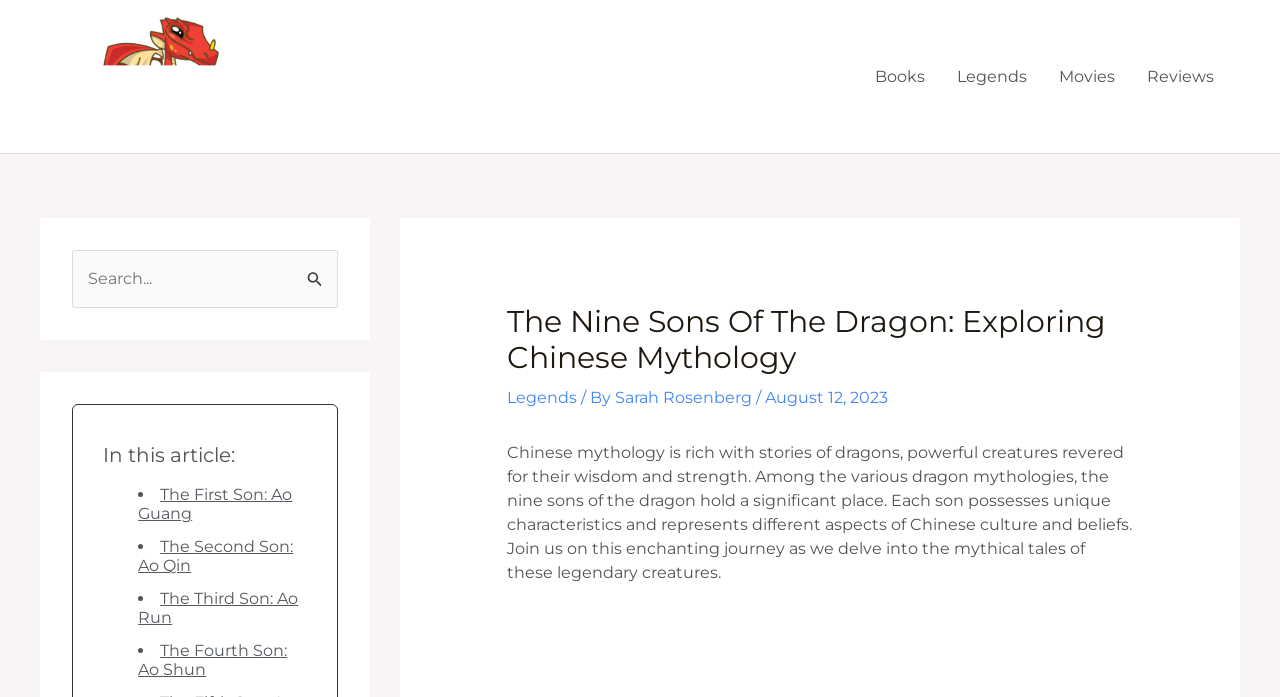Provide a comprehensive caption for the webpage.

The webpage is about the Nine Sons of the Dragon in Chinese mythology. At the top left corner, there is a Dragon University logo, which is an image with a link. Next to it, there is a navigation menu with four links: Books, Legends, Movies, and Reviews.

Below the navigation menu, there is a search bar with a search button and a magnifying glass icon. The search bar has a label "Search for:" and a submit button with the text "SEARCH".

The main content of the webpage starts with a heading "The Nine Sons Of The Dragon: Exploring Chinese Mythology" followed by a link to "Legends" and the author's name "Sarah Rosenberg" with the date "August 12, 2023".

Below the heading, there is a list of links to articles about each of the Nine Sons of the Dragon, with bullet points and short descriptions. The list includes links to "The First Son: Ao Guang", "The Second Son: Ao Qin", "The Third Son: Ao Run", and "The Fourth Son: Ao Shun".

The main article starts with a paragraph that introduces Chinese mythology and the significance of the Nine Sons of the Dragon. The text explains that each son has unique characteristics and represents different aspects of Chinese culture and beliefs. The article invites readers to join an "enchanting journey" to explore the mythical tales of these legendary creatures.